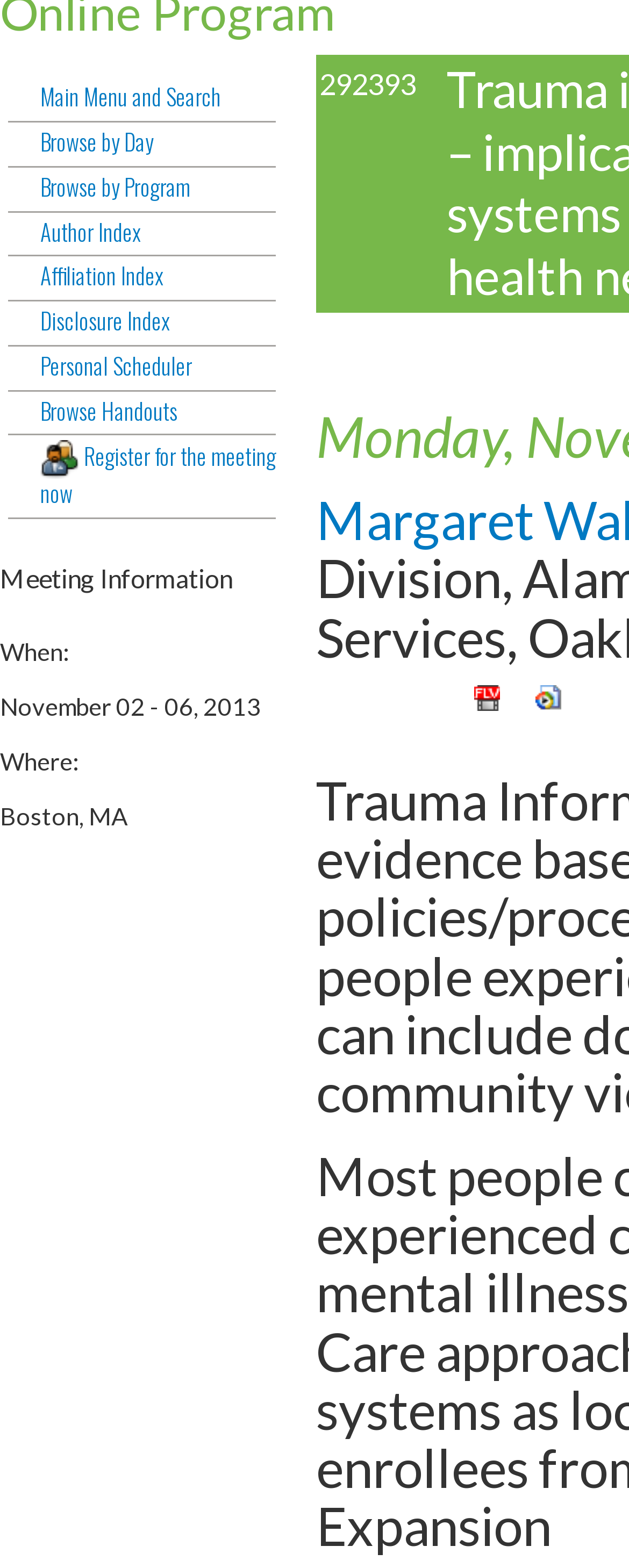Please determine the bounding box of the UI element that matches this description: Browse by Day. The coordinates should be given as (top-left x, top-left y, bottom-right x, bottom-right y), with all values between 0 and 1.

[0.013, 0.081, 0.438, 0.107]